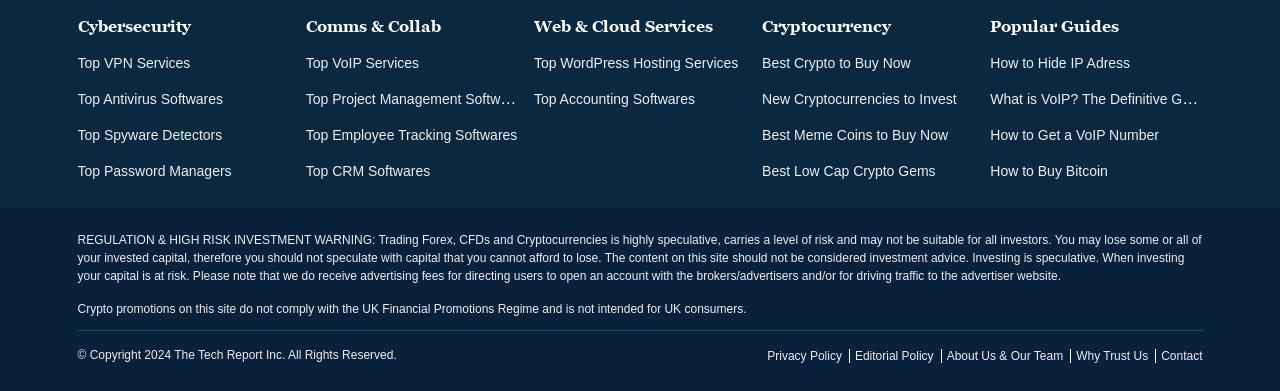Determine the coordinates of the bounding box that should be clicked to complete the instruction: "View Privacy Policy". The coordinates should be represented by four float numbers between 0 and 1: [left, top, right, bottom].

[0.599, 0.892, 0.658, 0.928]